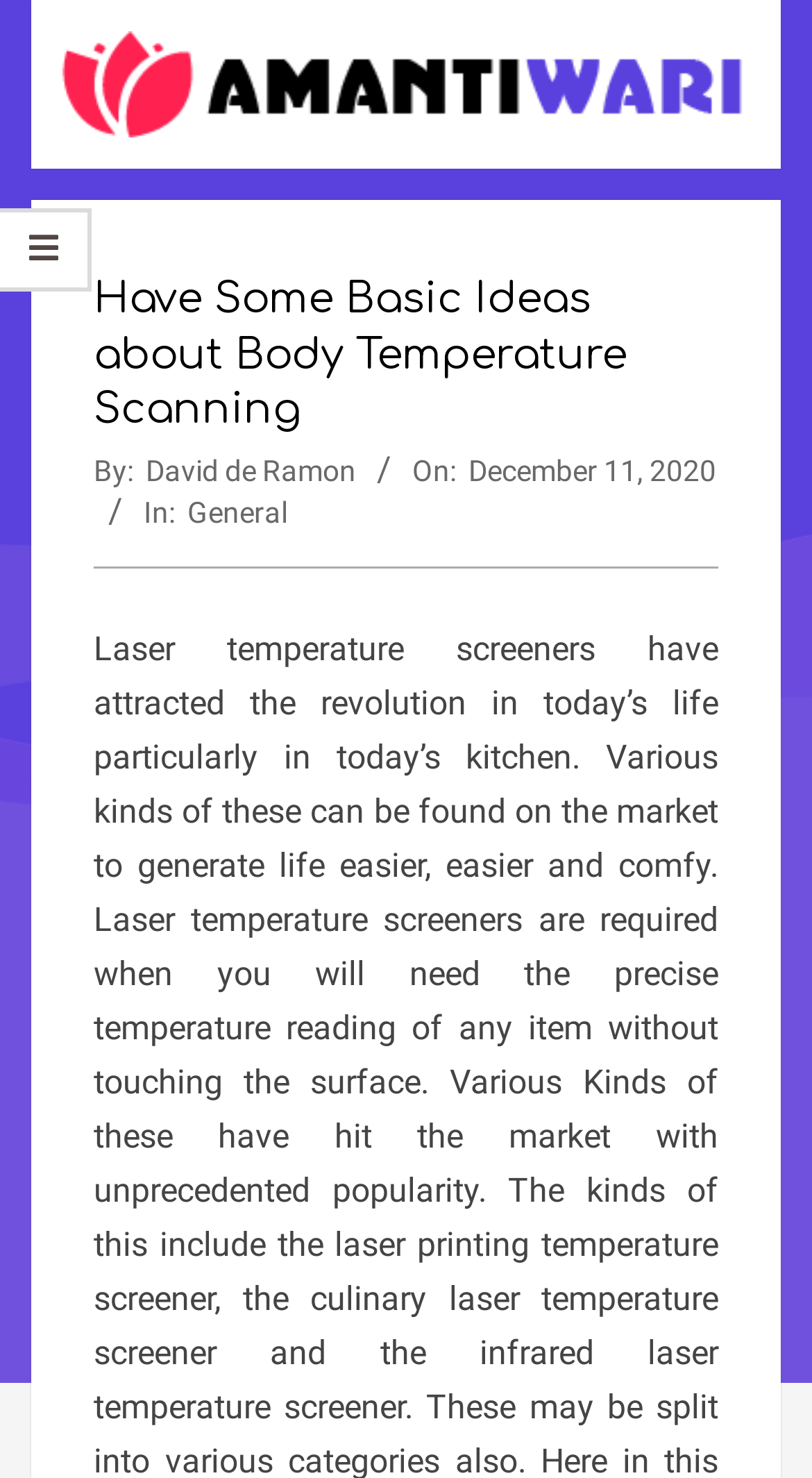Identify and extract the heading text of the webpage.

Have Some Basic Ideas about Body Temperature Scanning